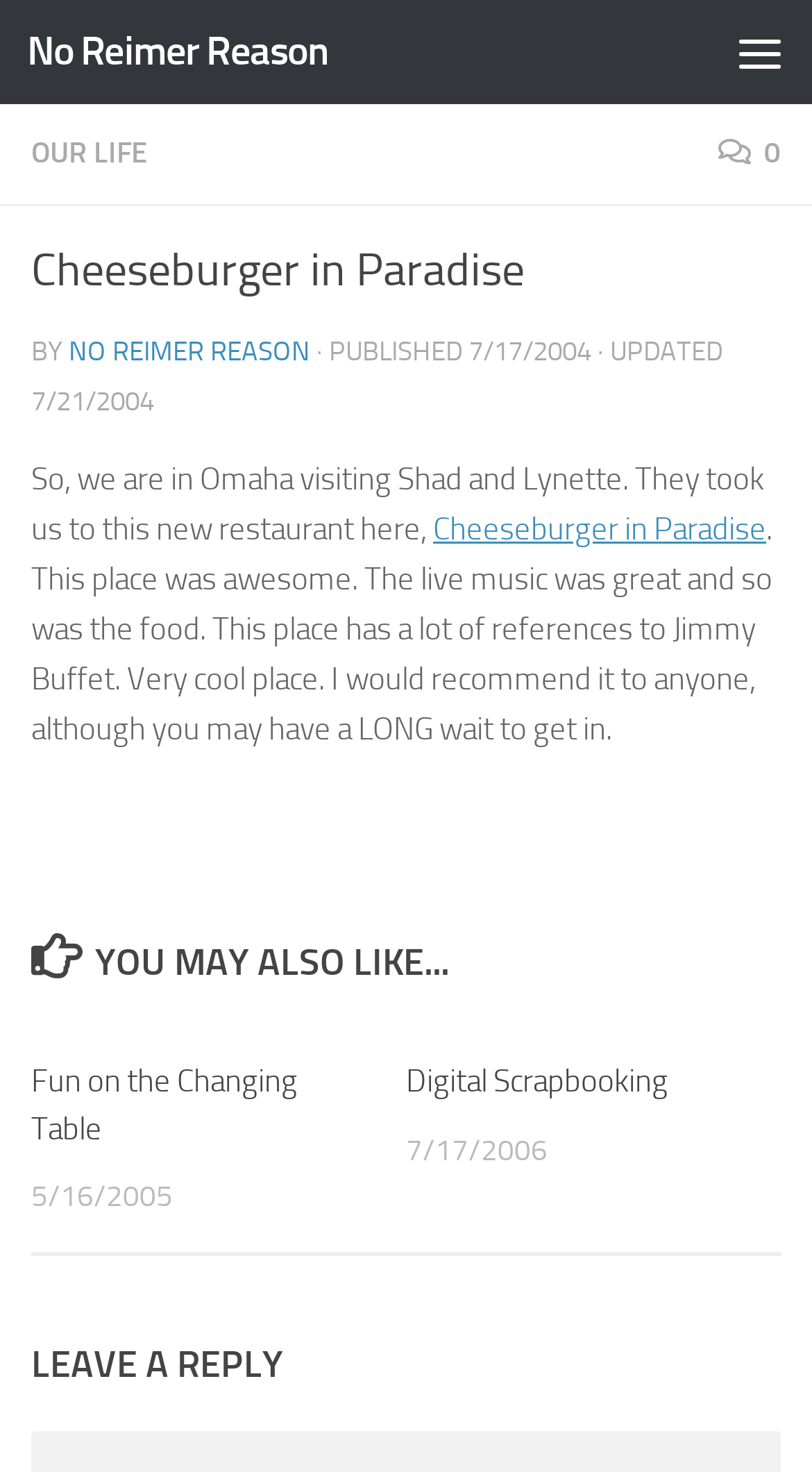Determine the bounding box coordinates for the clickable element to execute this instruction: "Leave a reply". Provide the coordinates as four float numbers between 0 and 1, i.e., [left, top, right, bottom].

[0.038, 0.91, 0.962, 0.944]